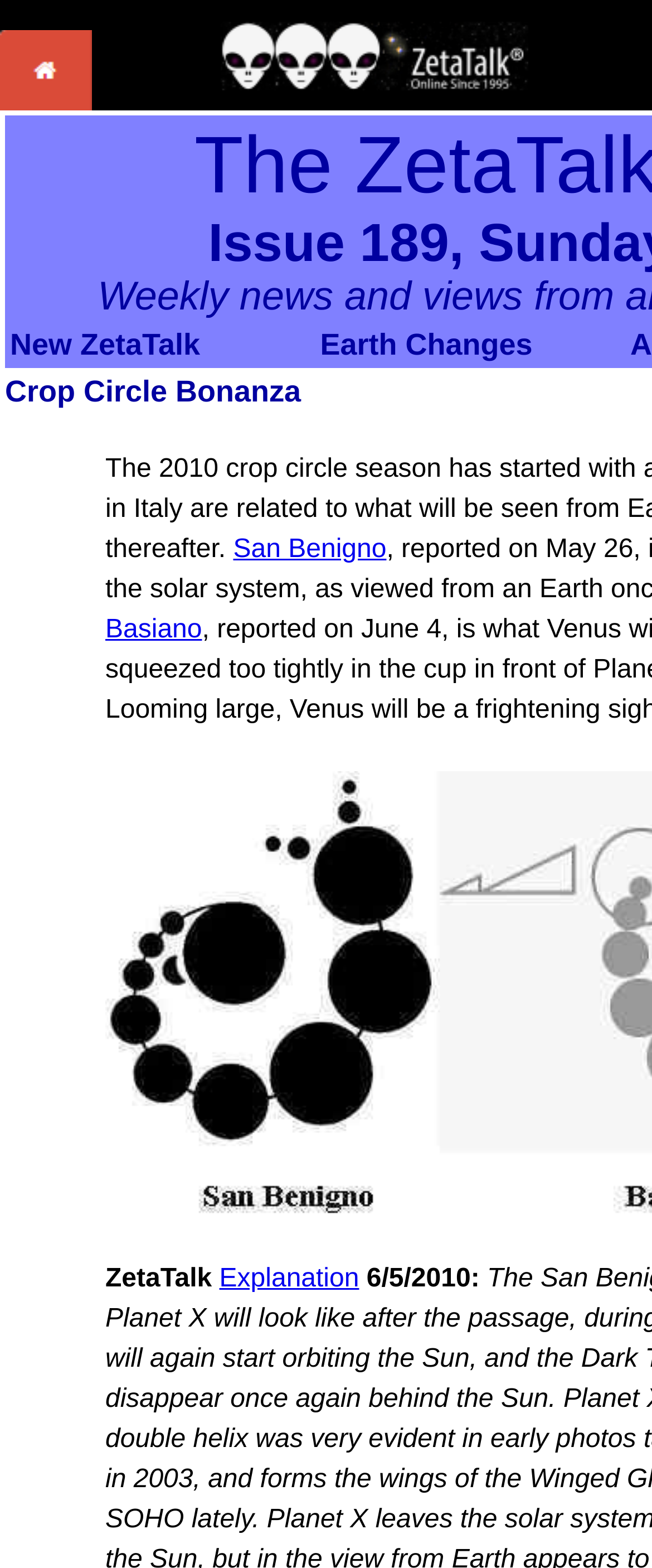What is the link above 'ZetaTalk' text?
Look at the screenshot and give a one-word or phrase answer.

Explanation